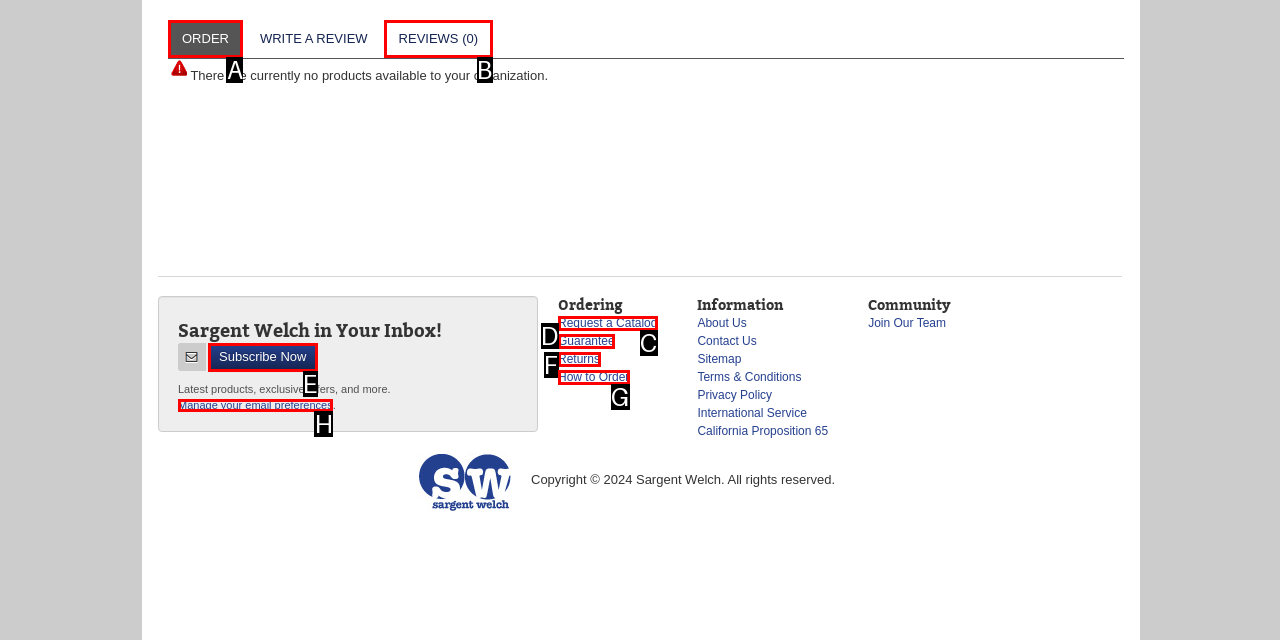Determine the option that best fits the description: Subscribe Now
Reply with the letter of the correct option directly.

E